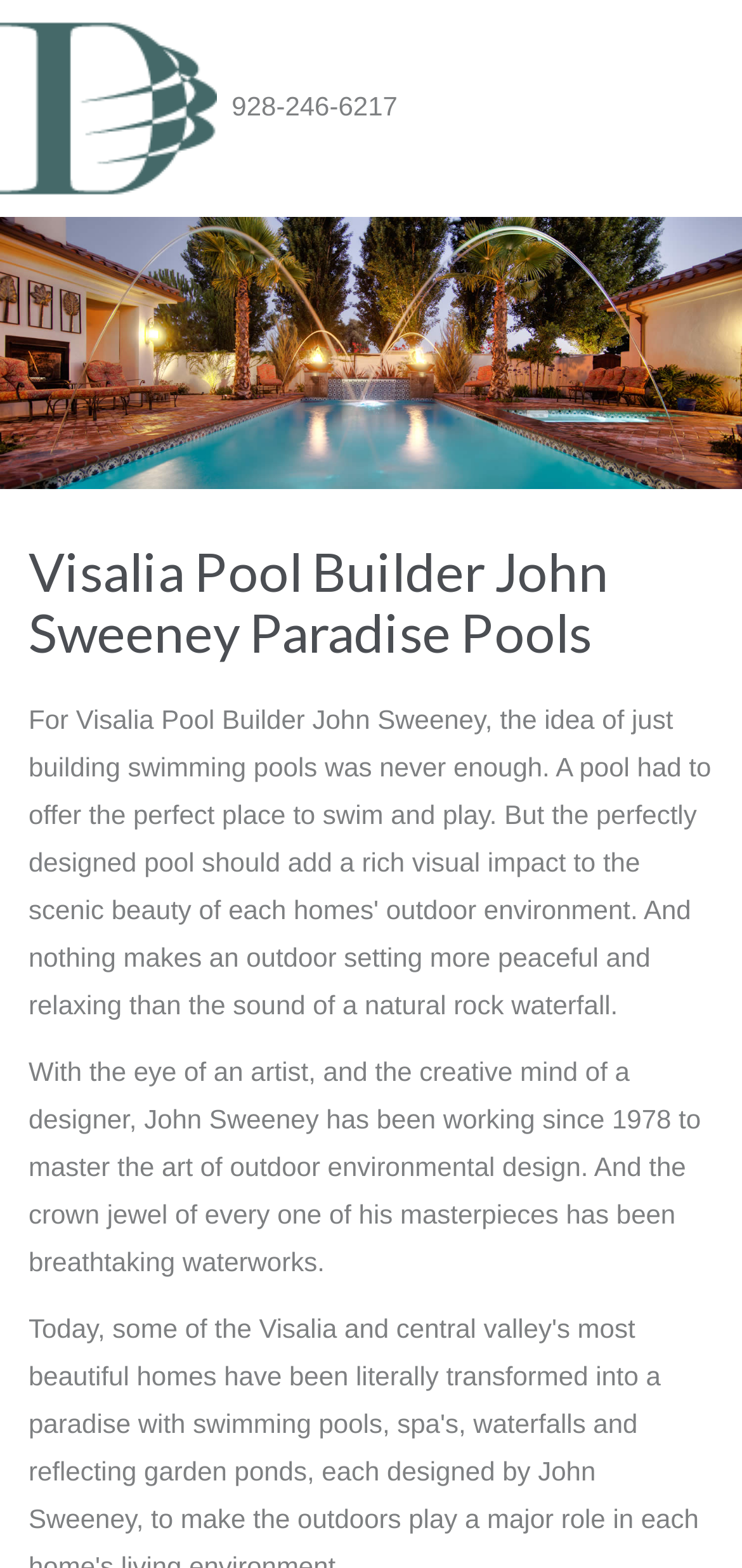What is the focus of John Sweeney's design?
Refer to the screenshot and respond with a concise word or phrase.

Outdoor environmental design